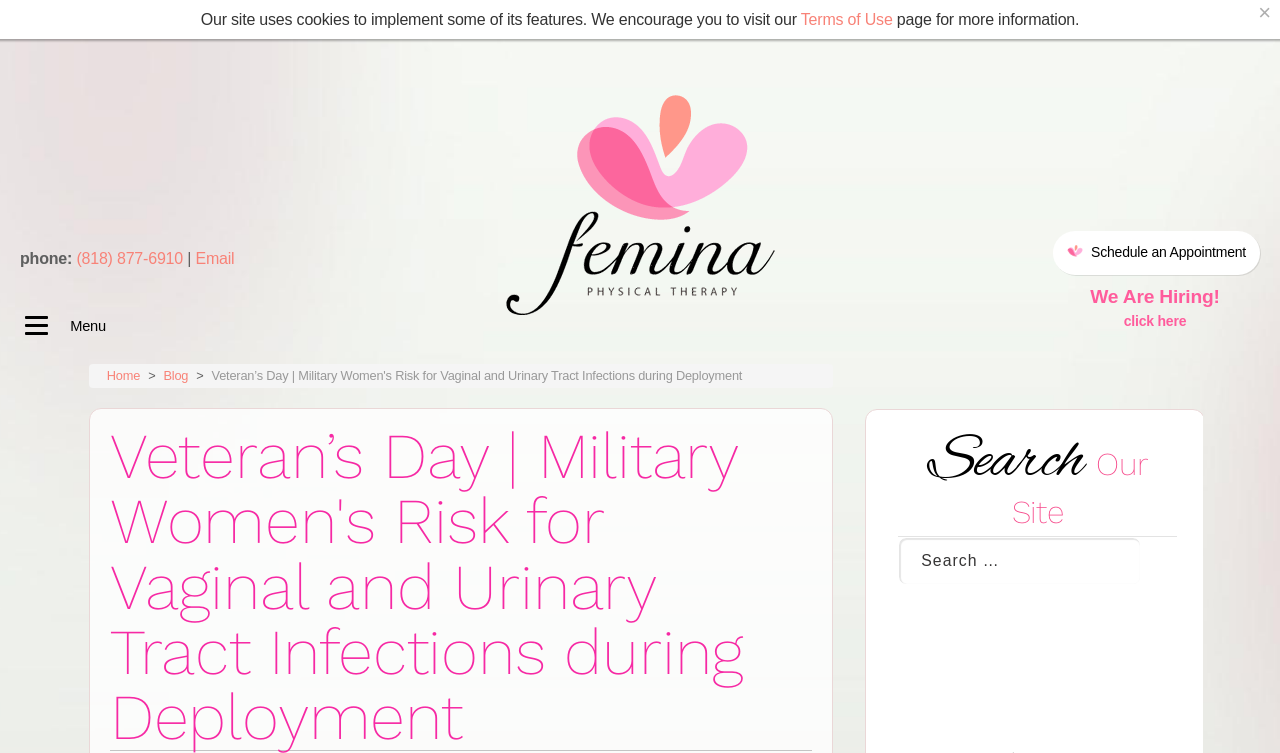What is the phone number listed?
Please provide a detailed answer to the question.

The phone number is listed next to the 'phone:' text, which is located at coordinates [0.016, 0.332, 0.06, 0.355]. The phone number itself is a link with coordinates [0.06, 0.332, 0.143, 0.355].